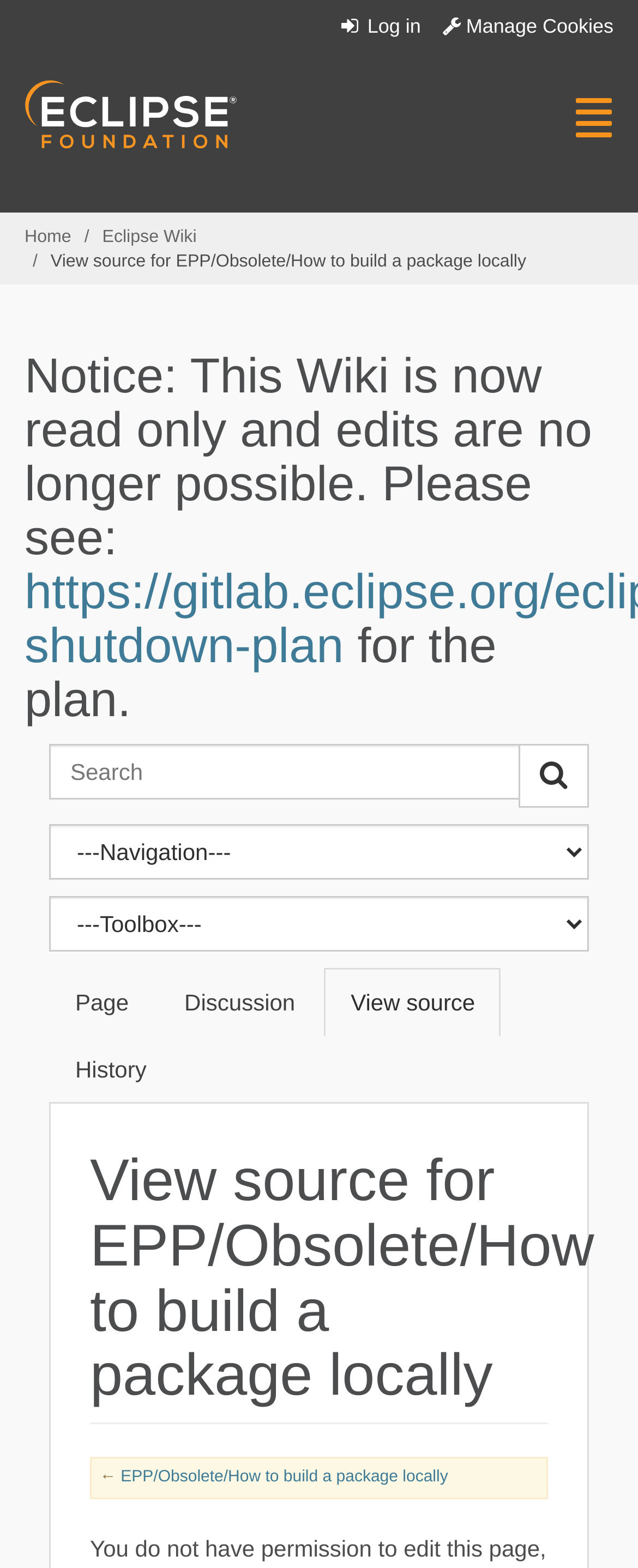Identify the bounding box of the HTML element described here: "name="search" placeholder="Search" title="Special:Search [alt-f]"". Provide the coordinates as four float numbers between 0 and 1: [left, top, right, bottom].

[0.077, 0.474, 0.815, 0.51]